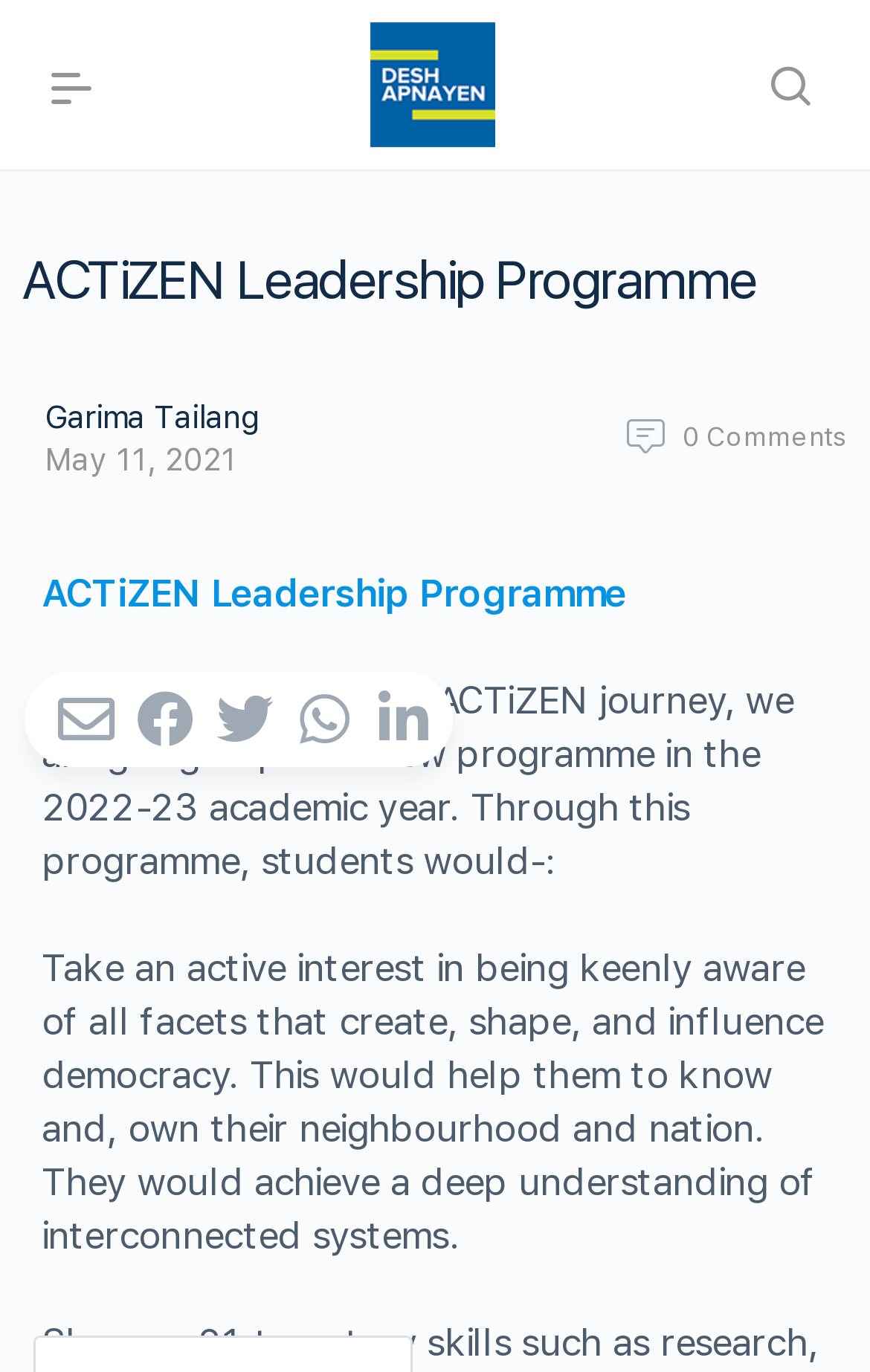Please identify the bounding box coordinates of the clickable area that will allow you to execute the instruction: "Send an email".

[0.067, 0.503, 0.132, 0.545]